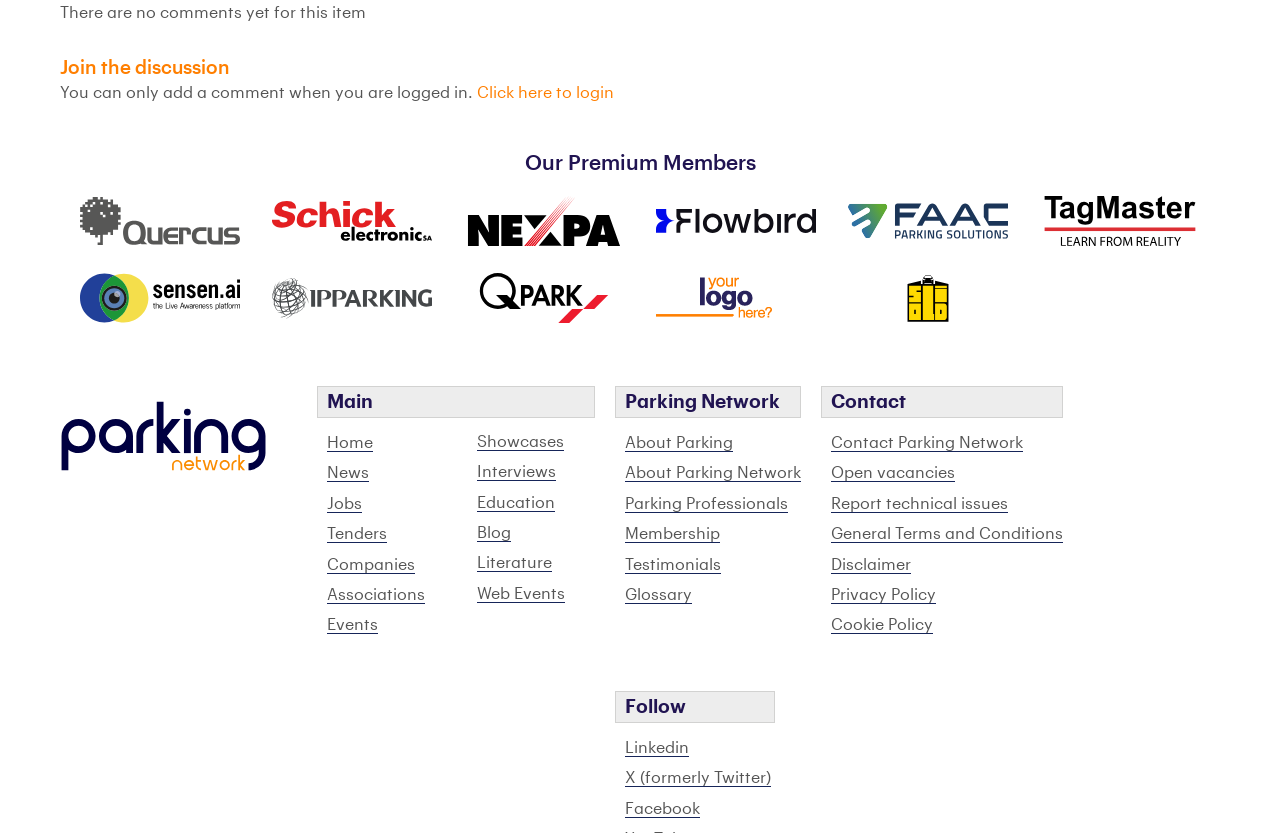Refer to the image and provide an in-depth answer to the question:
How can users contact Parking Network?

The webpage has a heading 'Contact' and a link 'Contact Parking Network' which suggests that users can contact Parking Network through this link.